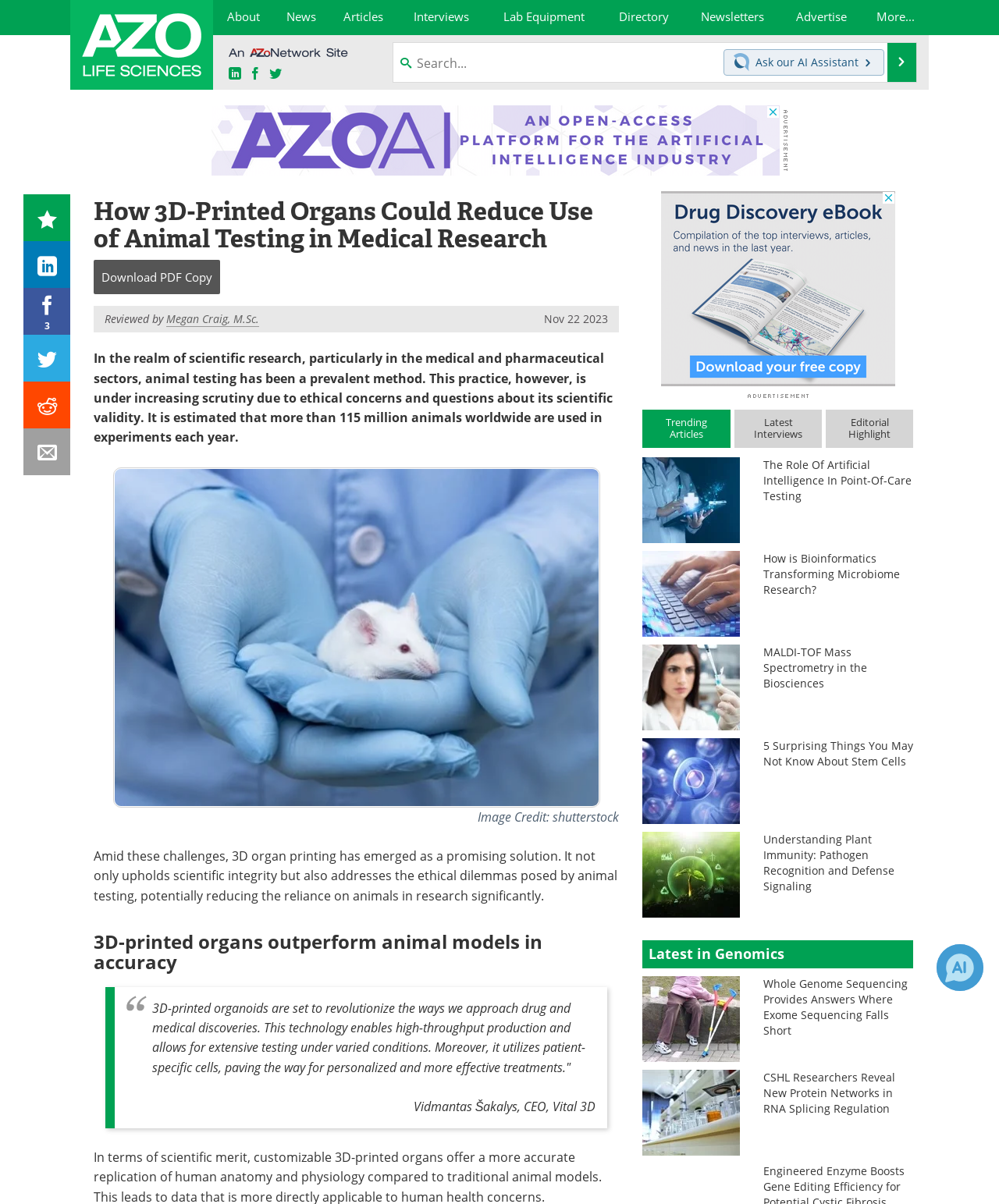What is the purpose of the 'Download PDF Copy' link?
Using the image as a reference, answer with just one word or a short phrase.

to download the article in PDF format